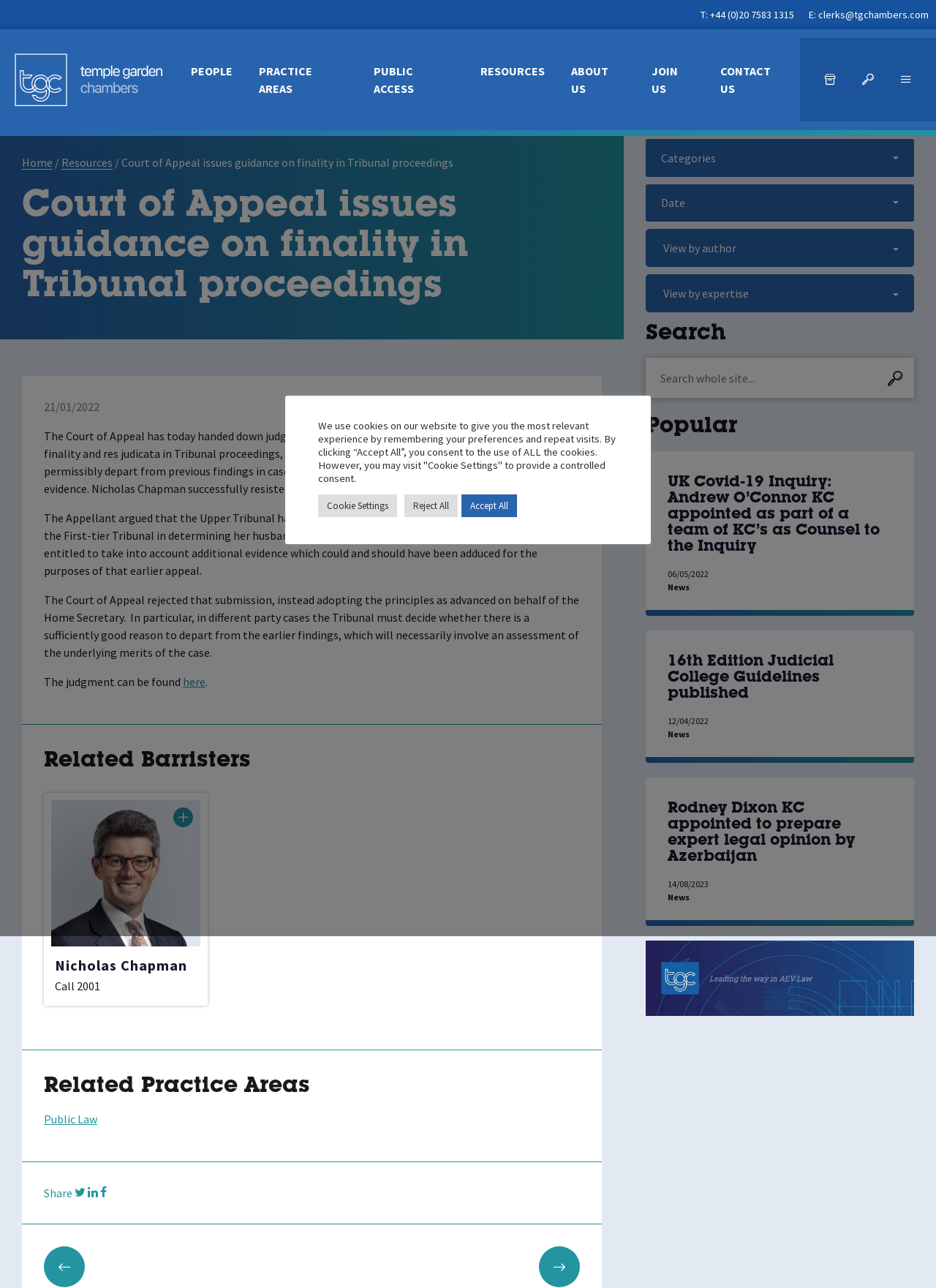Could you locate the bounding box coordinates for the section that should be clicked to accomplish this task: "View by author".

[0.709, 0.185, 0.958, 0.201]